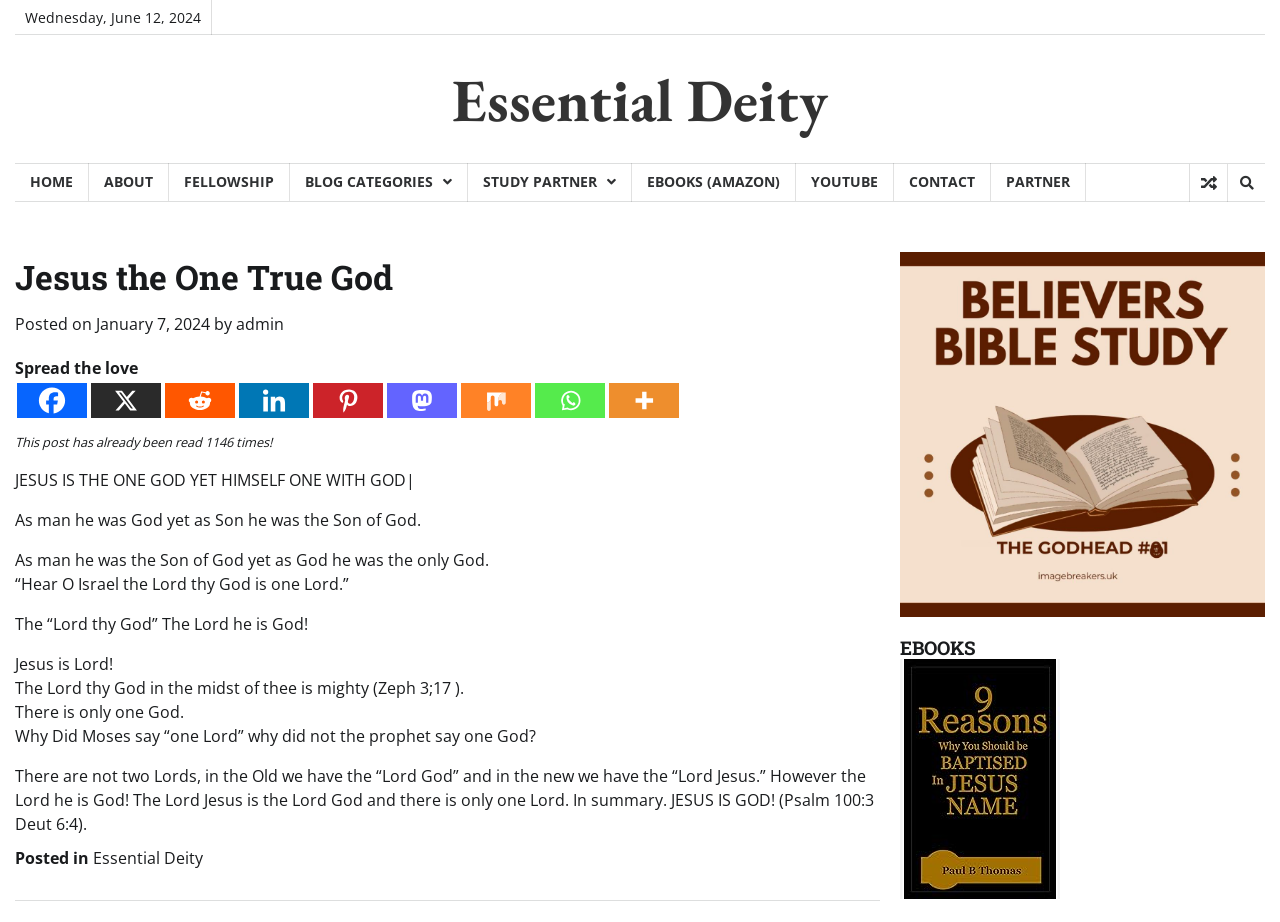Find the bounding box coordinates of the clickable area required to complete the following action: "Click the 'FELLOWSHIP' link".

[0.132, 0.177, 0.227, 0.218]